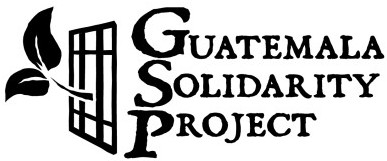Provide your answer to the question using just one word or phrase: What symbol conveys growth and hope?

Leaf